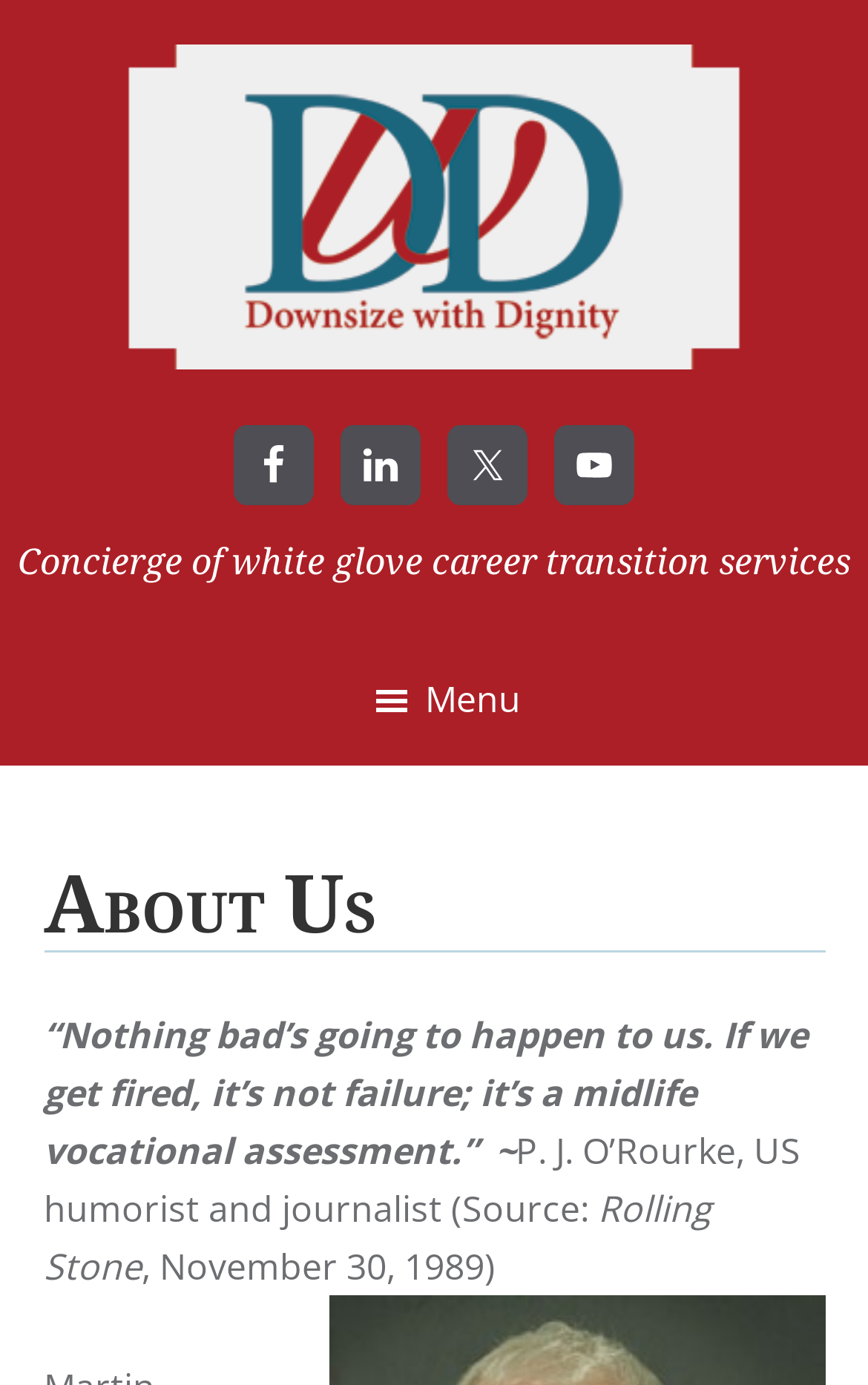Provide a short answer using a single word or phrase for the following question: 
What is the name of the company?

Downsize With Dignity